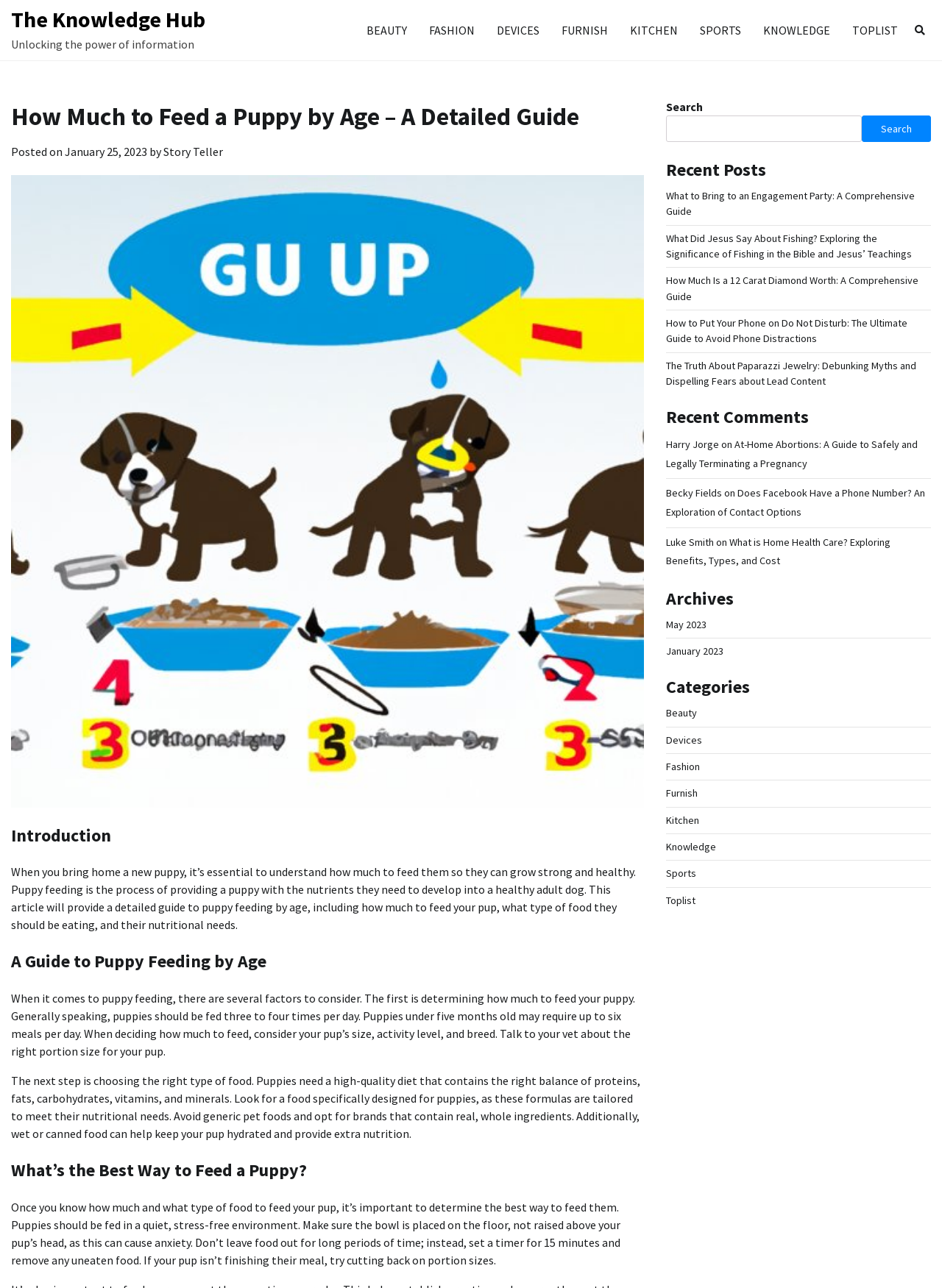Identify the bounding box coordinates of the section that should be clicked to achieve the task described: "Enter comments".

None